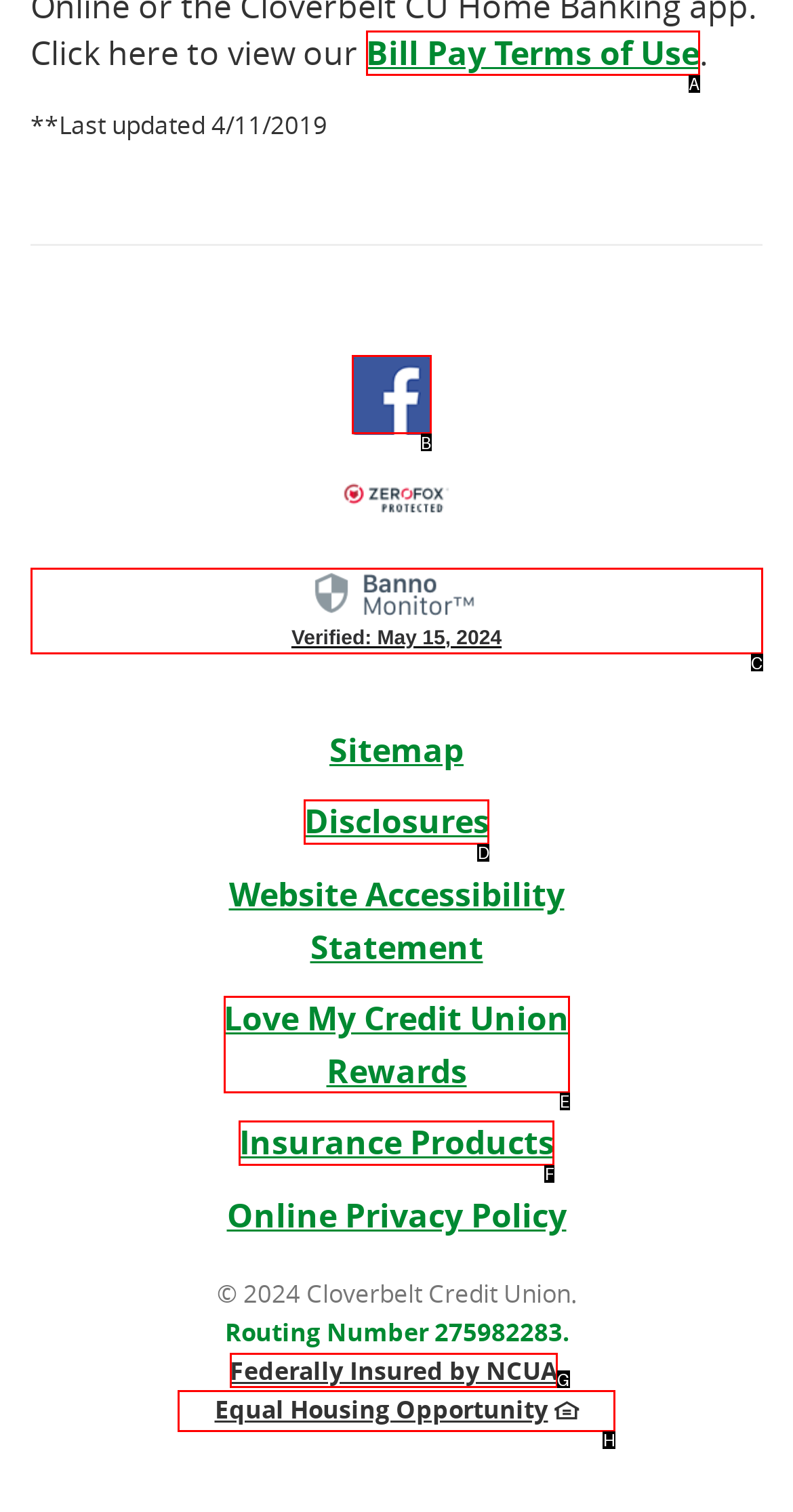Point out the HTML element I should click to achieve the following task: Visit Facebook Provide the letter of the selected option from the choices.

B